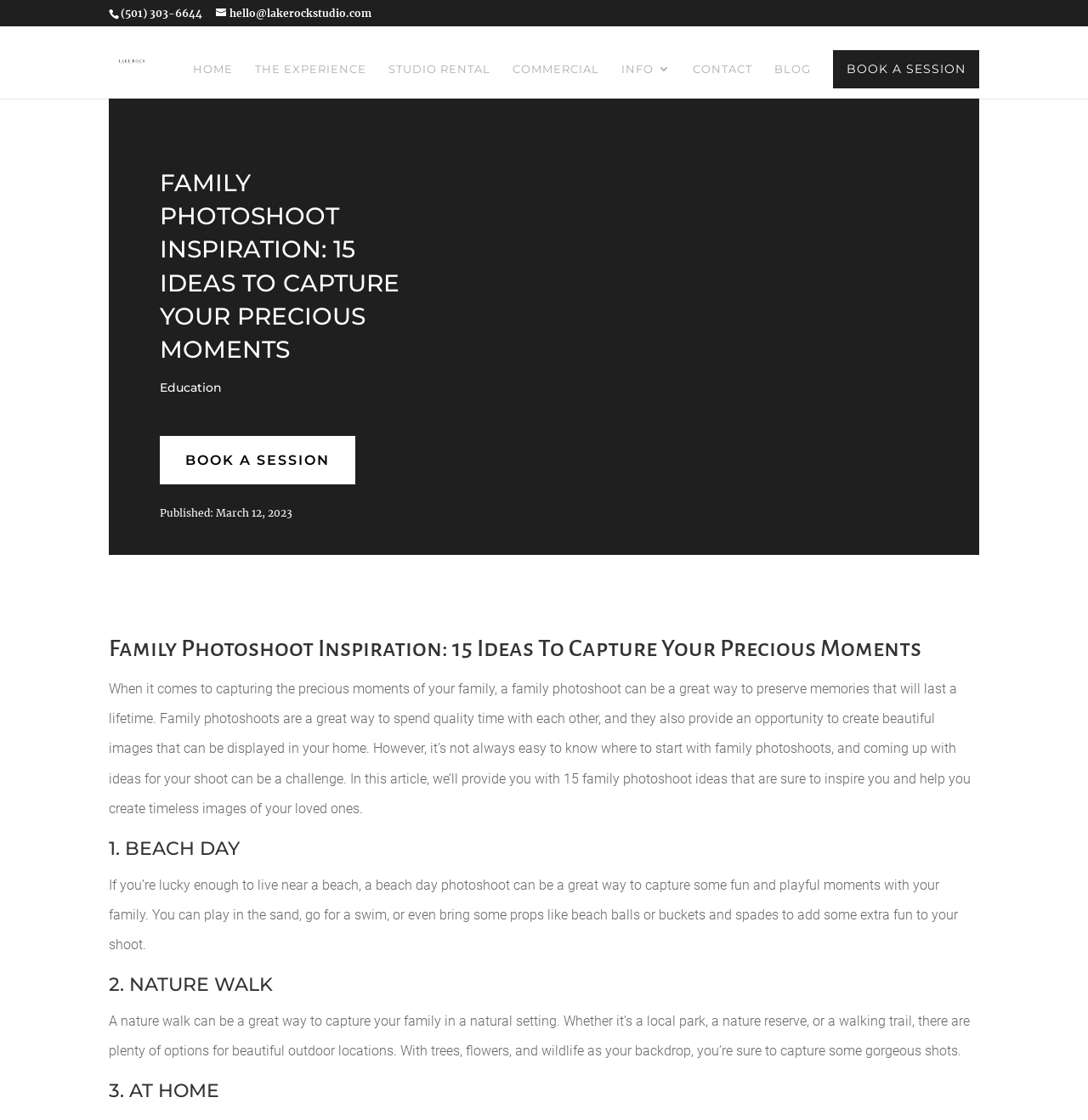Please identify the bounding box coordinates of the element's region that I should click in order to complete the following instruction: "Read article about Contact Lenses for High Prescription: Options and Alternatives". The bounding box coordinates consist of four float numbers between 0 and 1, i.e., [left, top, right, bottom].

None